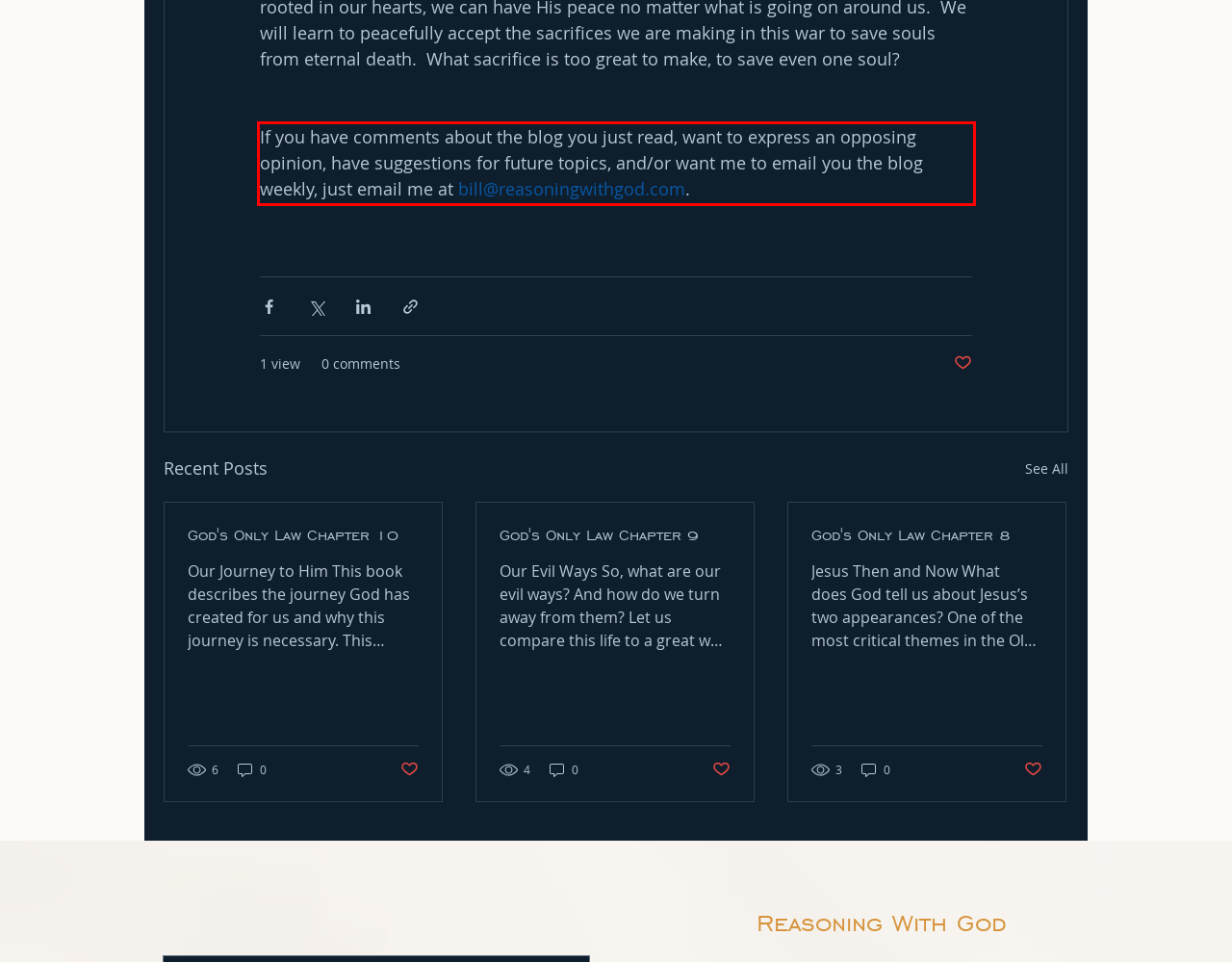The screenshot you have been given contains a UI element surrounded by a red rectangle. Use OCR to read and extract the text inside this red rectangle.

If you have comments about the blog you just read, want to express an opposing opinion, have suggestions for future topics, and/or want me to email you the blog weekly, just email me at bill@reasoningwithgod.com.